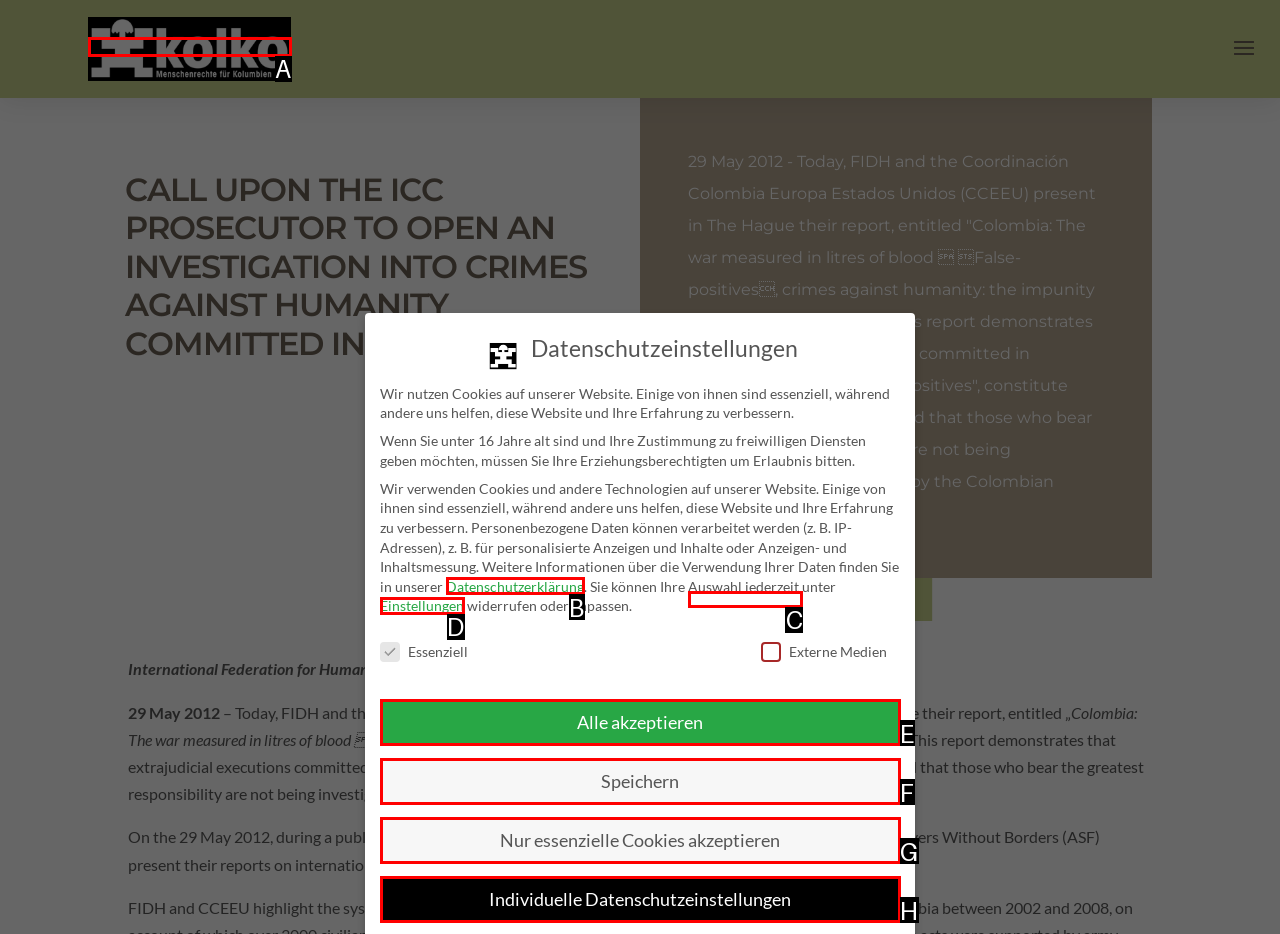Select the letter associated with the UI element you need to click to perform the following action: Click the link to Menschenrechte
Reply with the correct letter from the options provided.

C